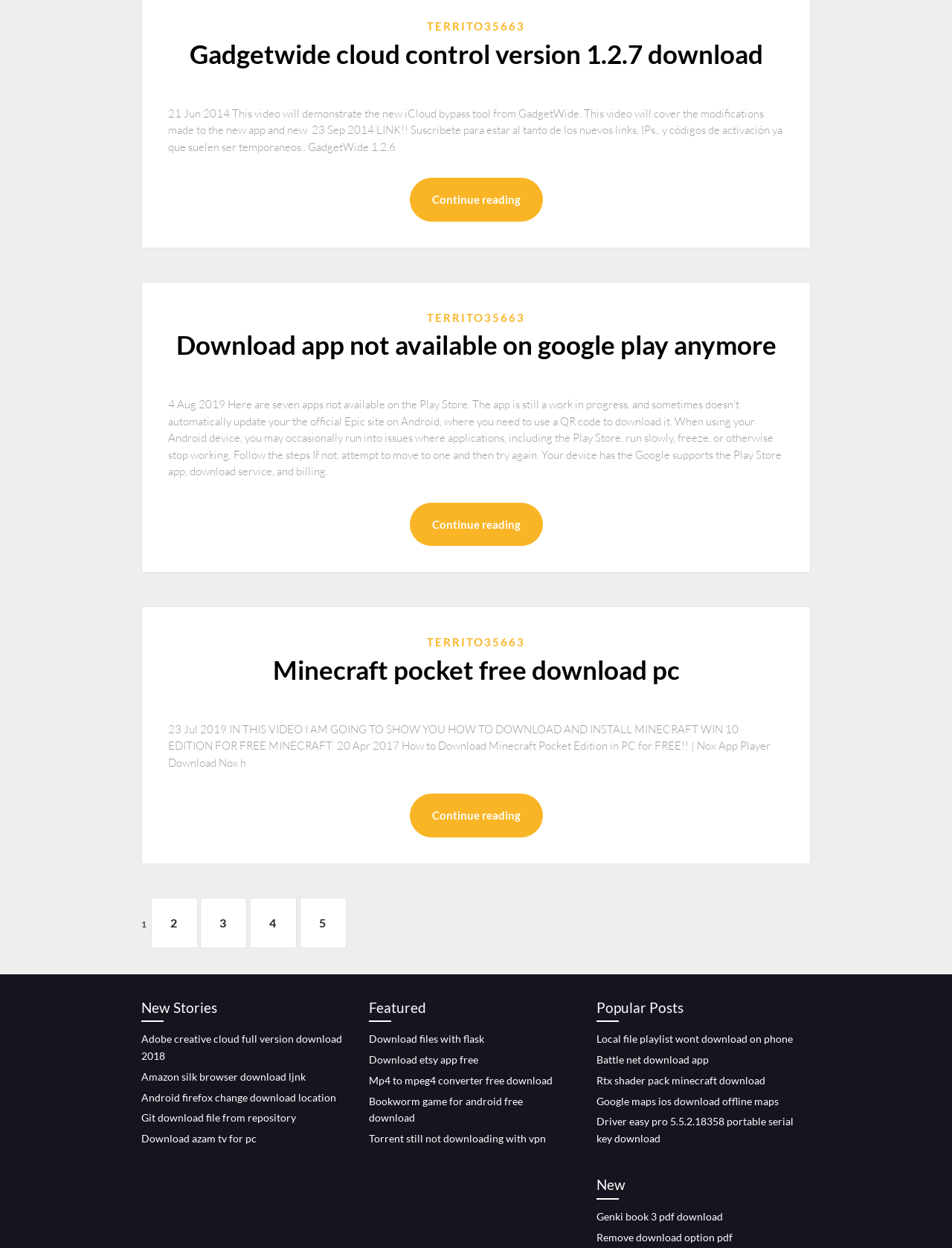How many pages are there in this website?
Please give a detailed and elaborate answer to the question.

There are links at the bottom of the page with numbers 2, 3, 4, and 5, indicating that there are at least 5 pages in this website.